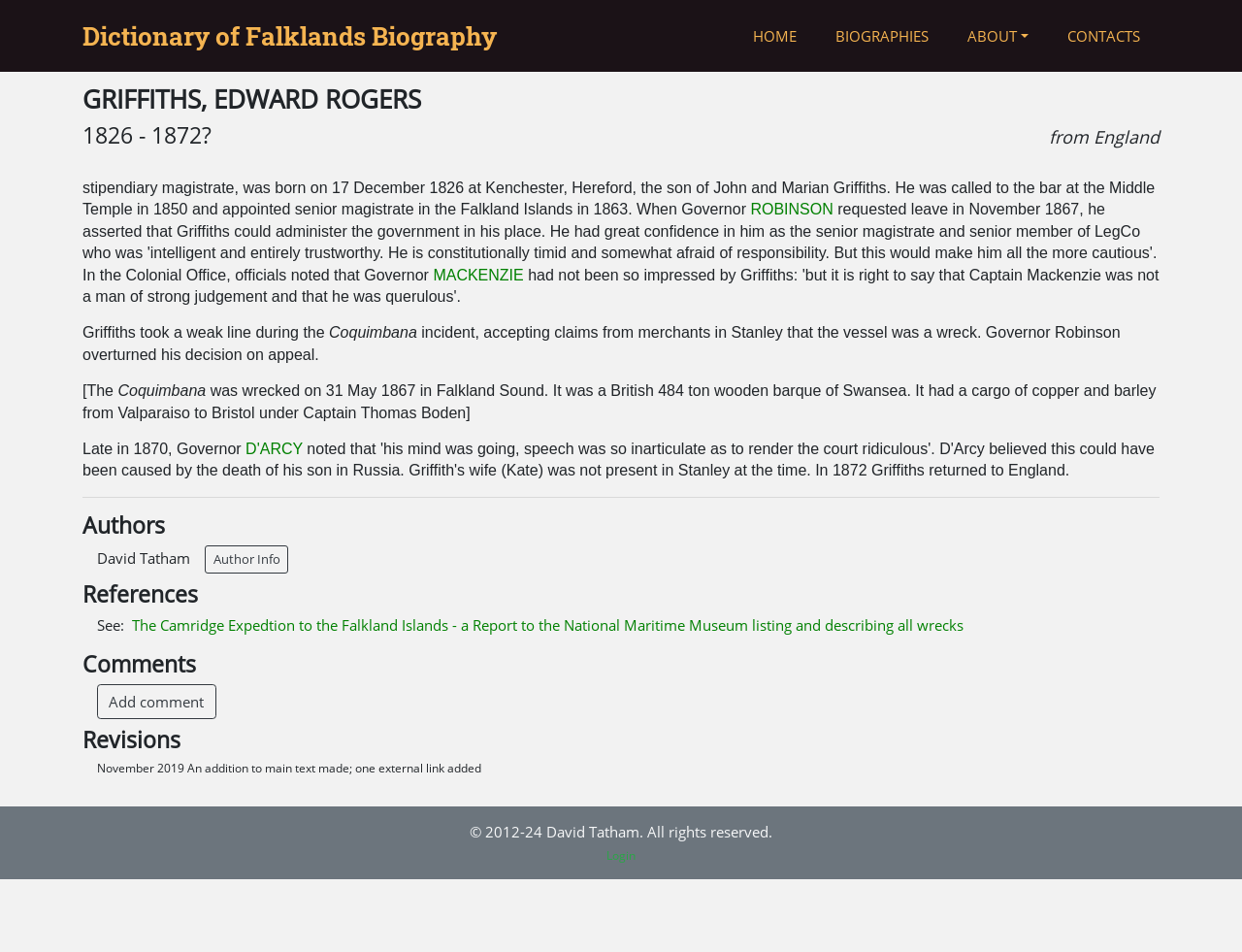What is the occupation of Edward Rogers Griffiths?
From the image, provide a succinct answer in one word or a short phrase.

stipendiary magistrate